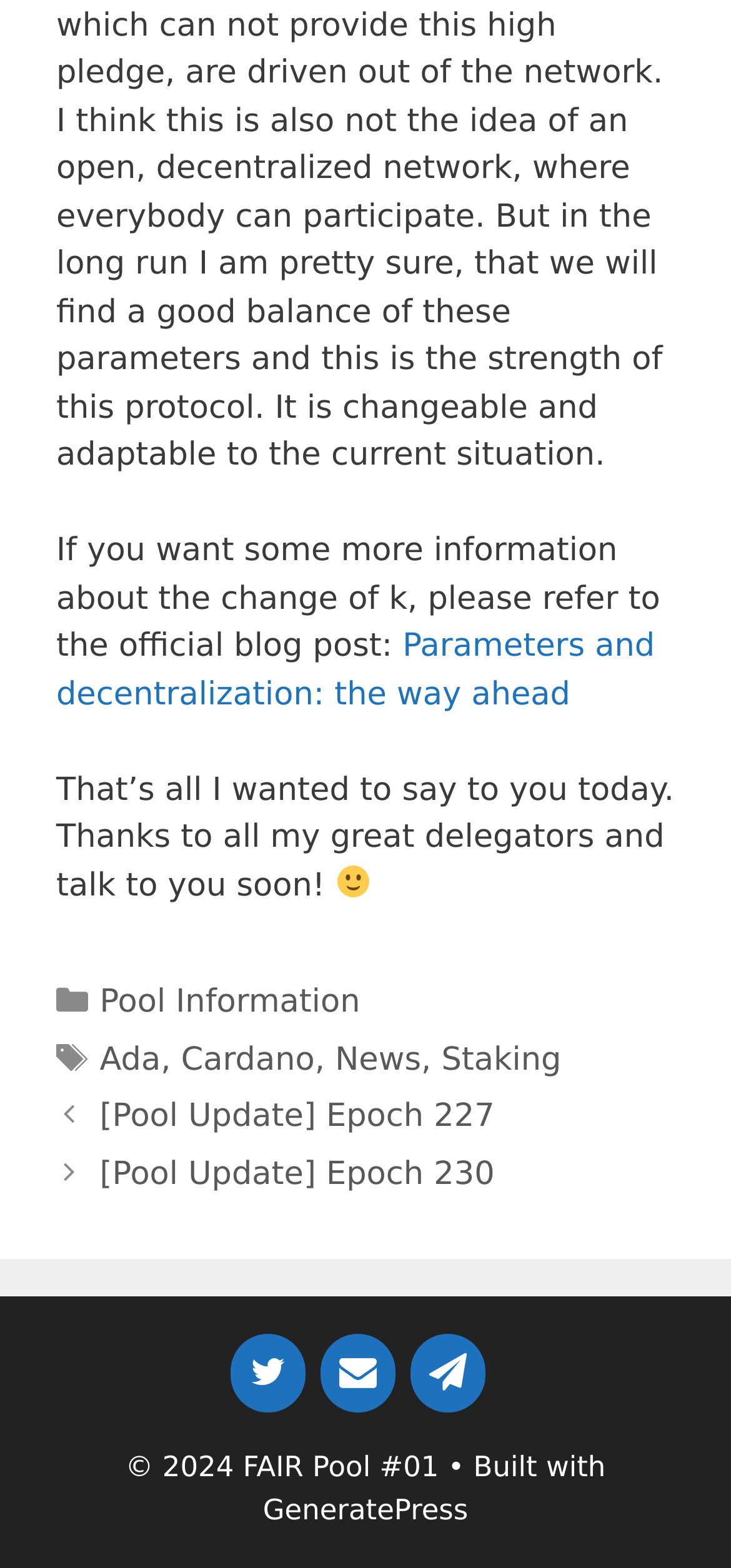Pinpoint the bounding box coordinates for the area that should be clicked to perform the following instruction: "Check the latest news".

[0.458, 0.664, 0.576, 0.688]